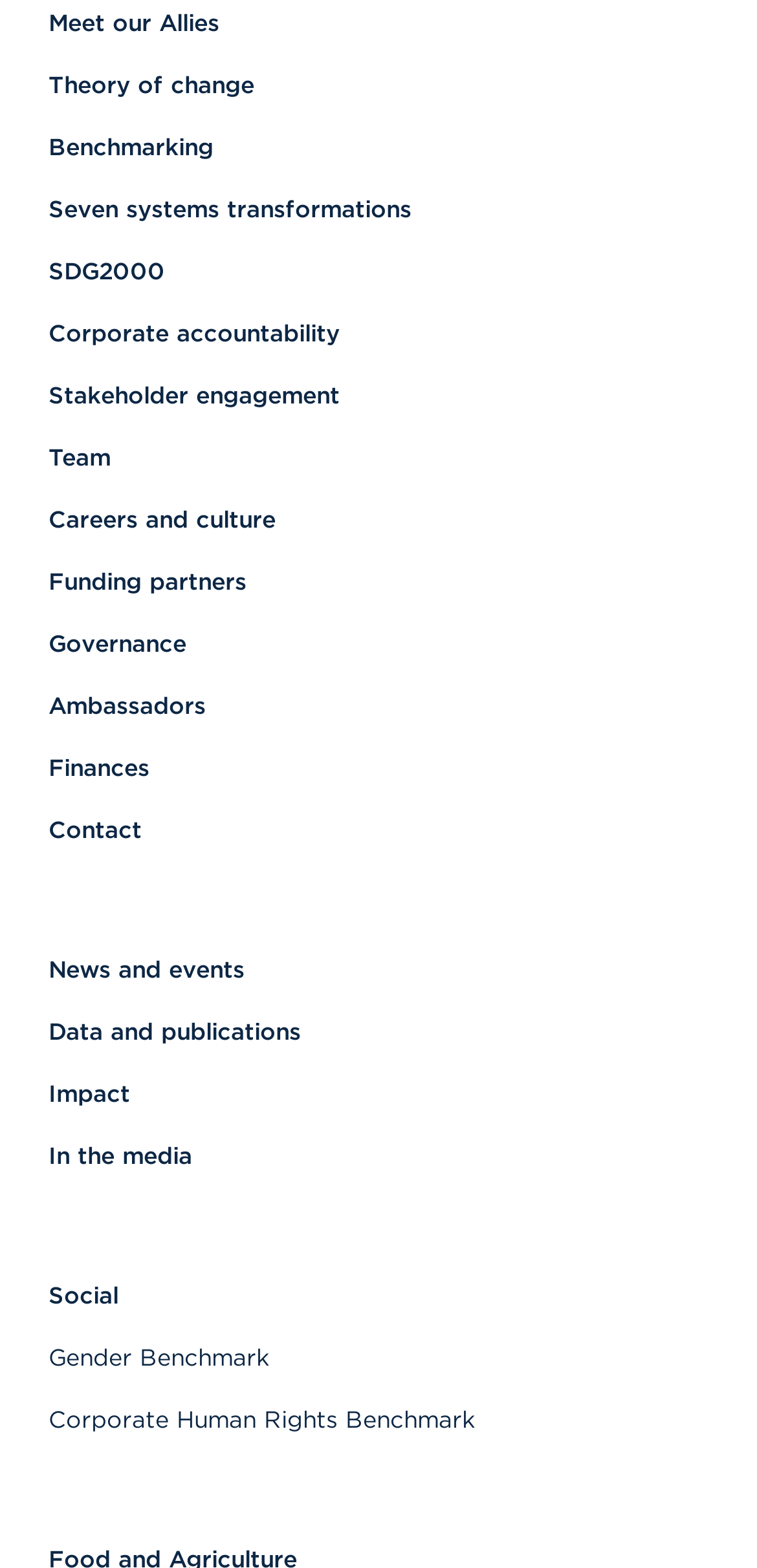Locate the bounding box coordinates of the segment that needs to be clicked to meet this instruction: "View the theory of change".

[0.064, 0.042, 0.936, 0.067]